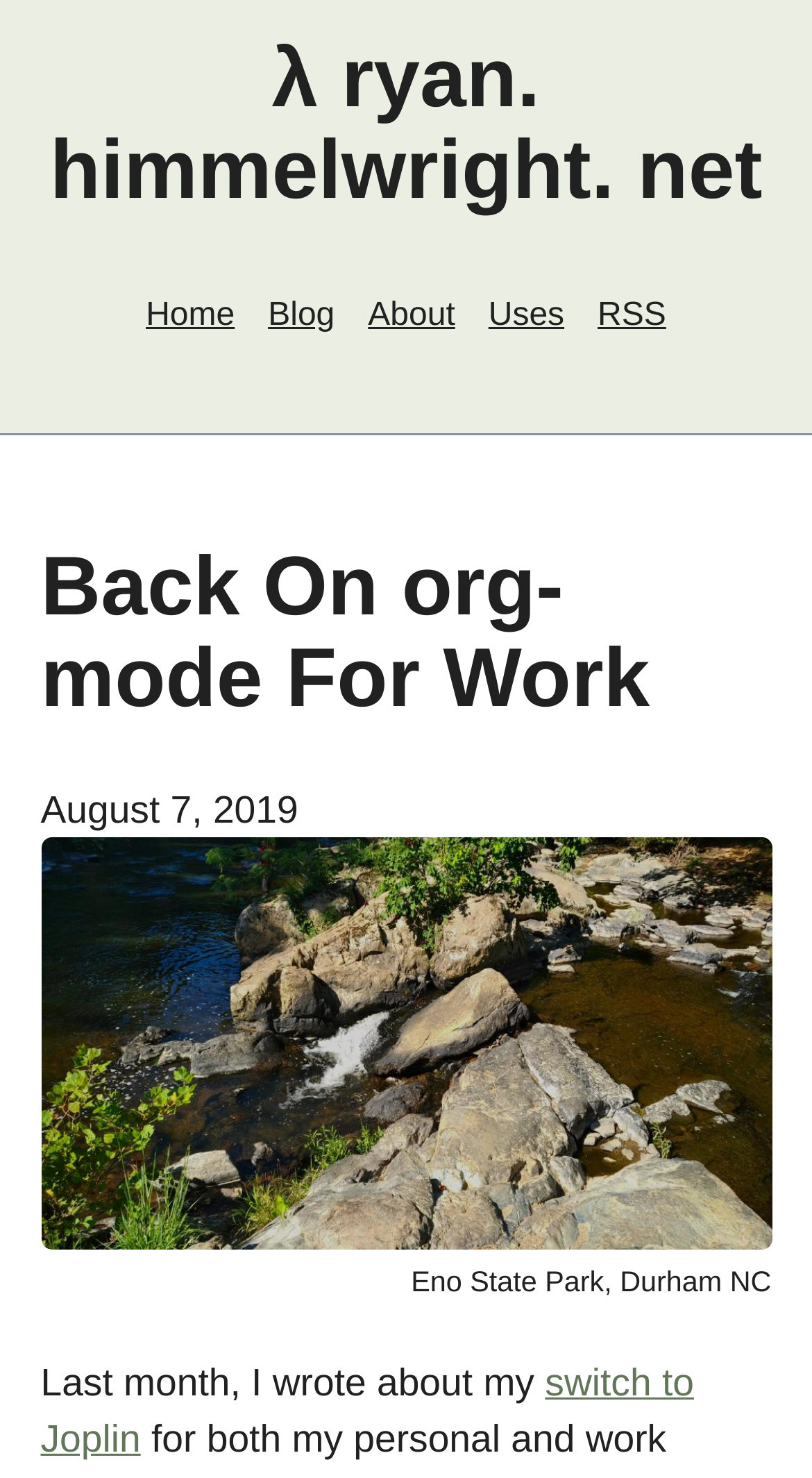What is the date of the blog post?
Give a one-word or short phrase answer based on the image.

August 7, 2019